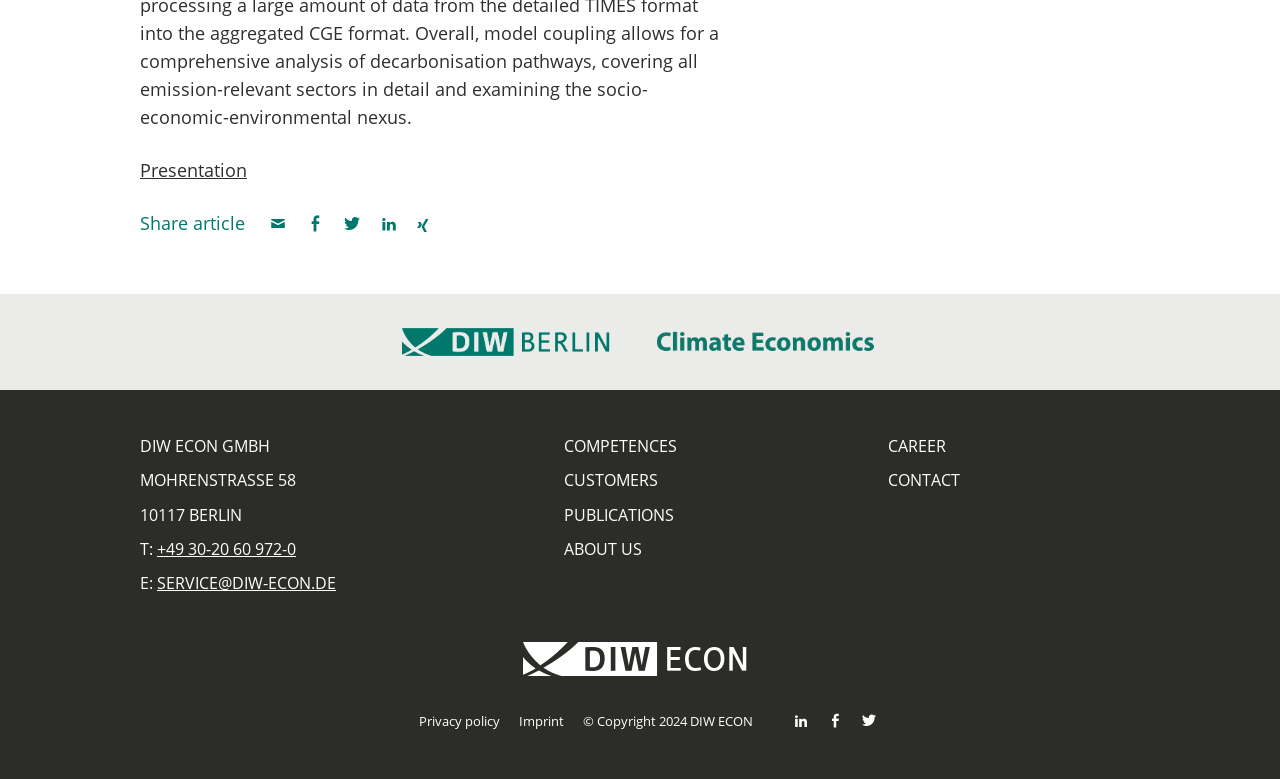Answer the question with a single word or phrase: 
What is the address of DIW ECON GMBH?

Mohrenstrasse 58, 10117 Berlin